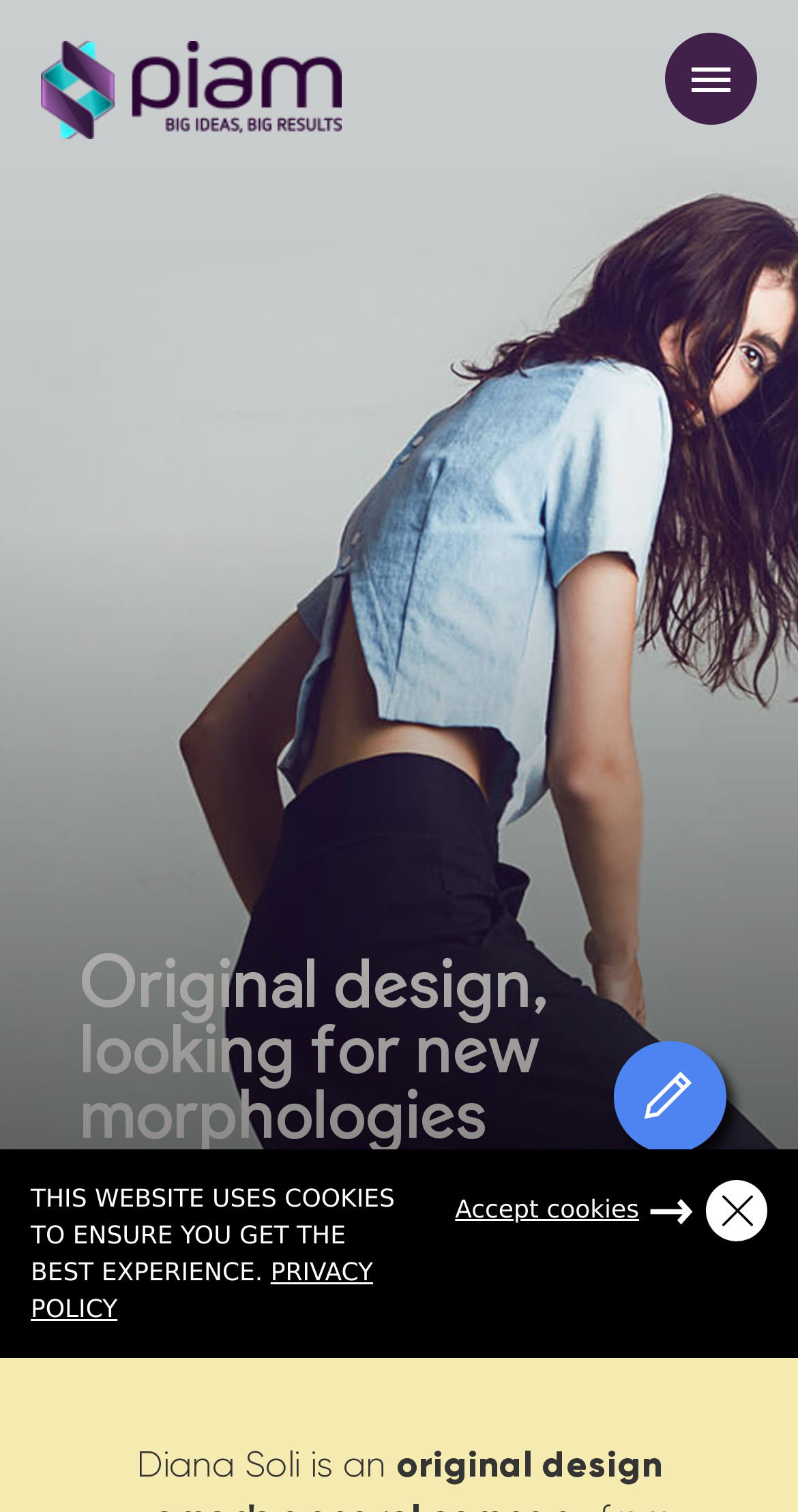What is the company name?
Please craft a detailed and exhaustive response to the question.

The company name can be found in the heading element with the text 'DIANA SOLI' and also in the static text element with the text 'Diana Soli is an'.